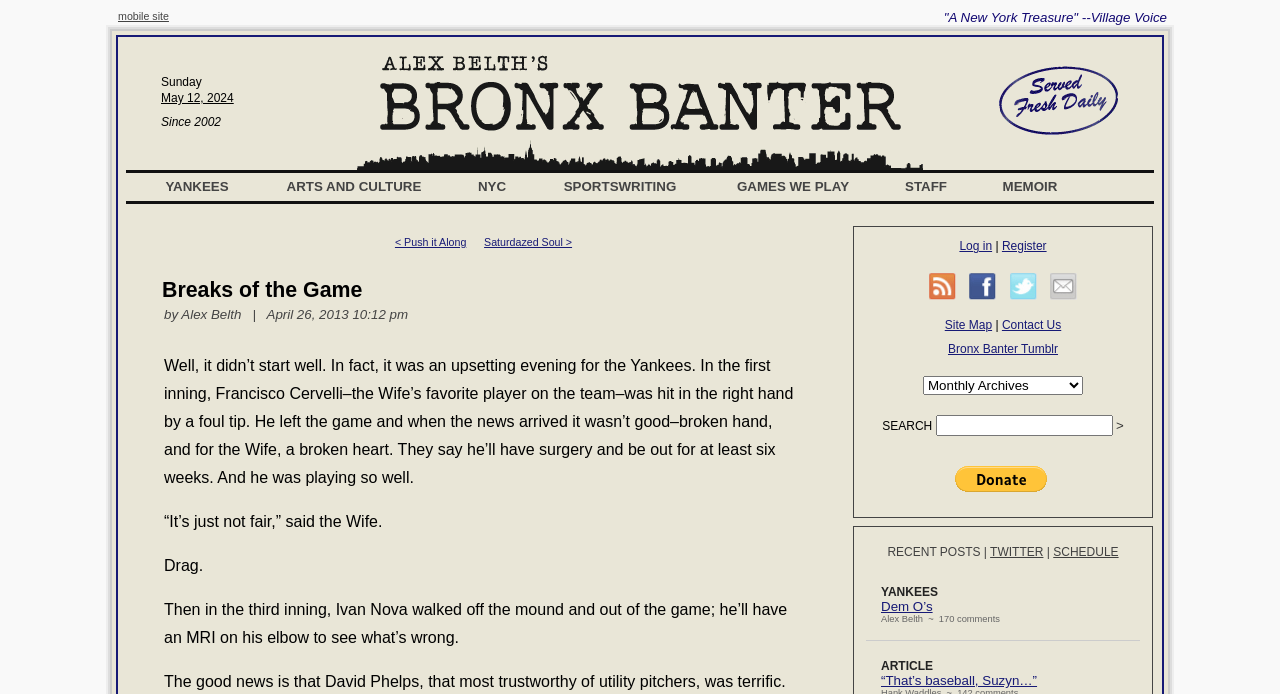Highlight the bounding box coordinates of the region I should click on to meet the following instruction: "Log in".

[0.75, 0.344, 0.775, 0.365]